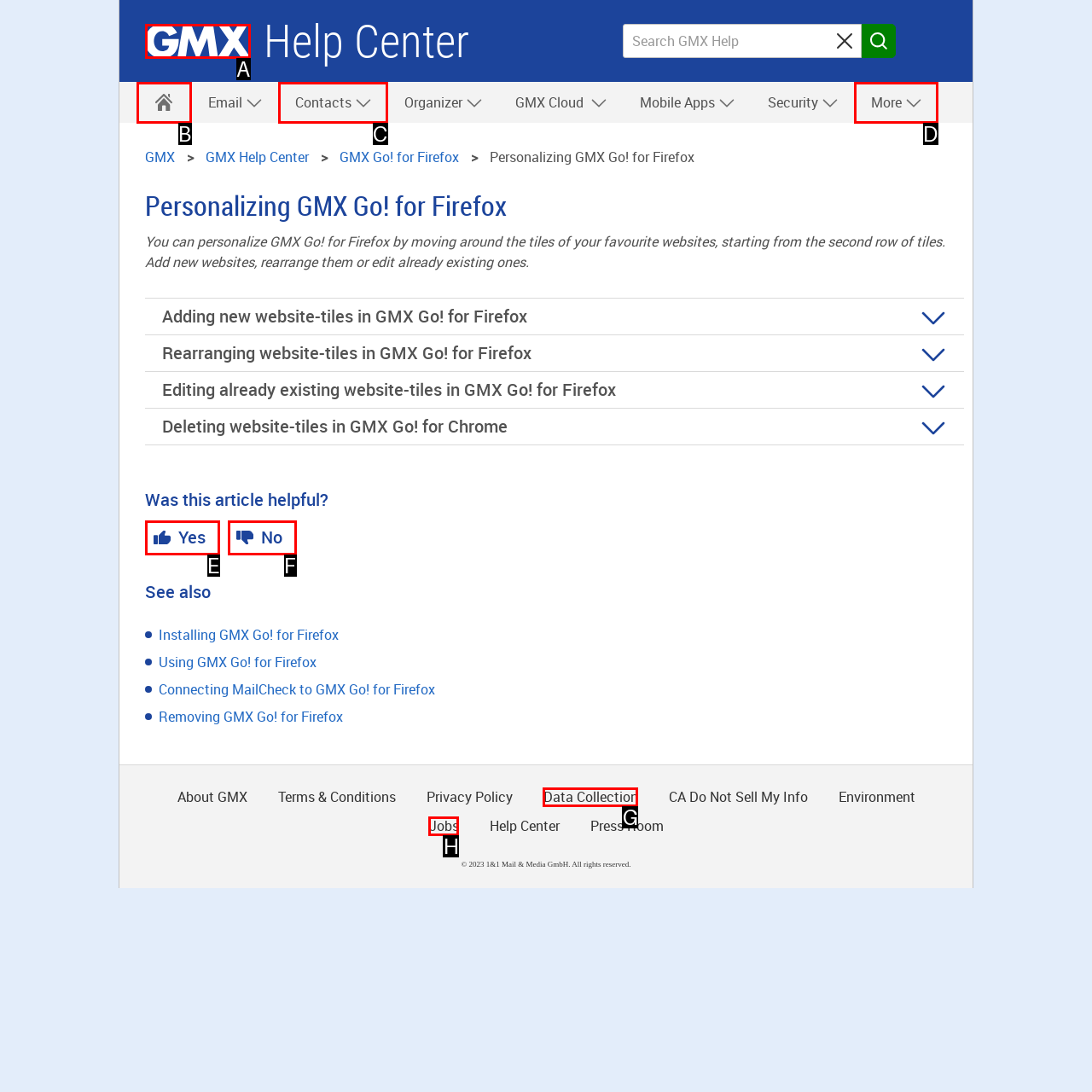From the given options, find the HTML element that fits the description: name="email" placeholder="Email *". Reply with the letter of the chosen element.

None